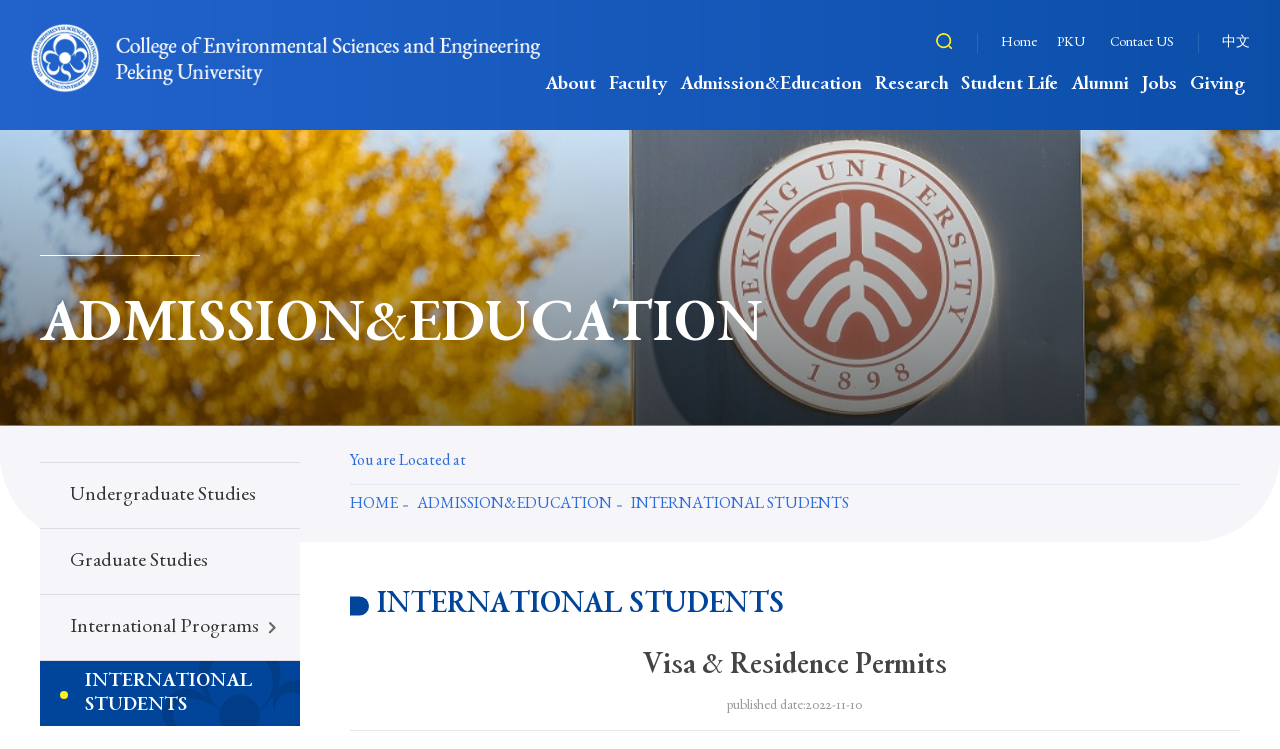Determine the bounding box coordinates of the target area to click to execute the following instruction: "view faculty."

[0.472, 0.093, 0.525, 0.174]